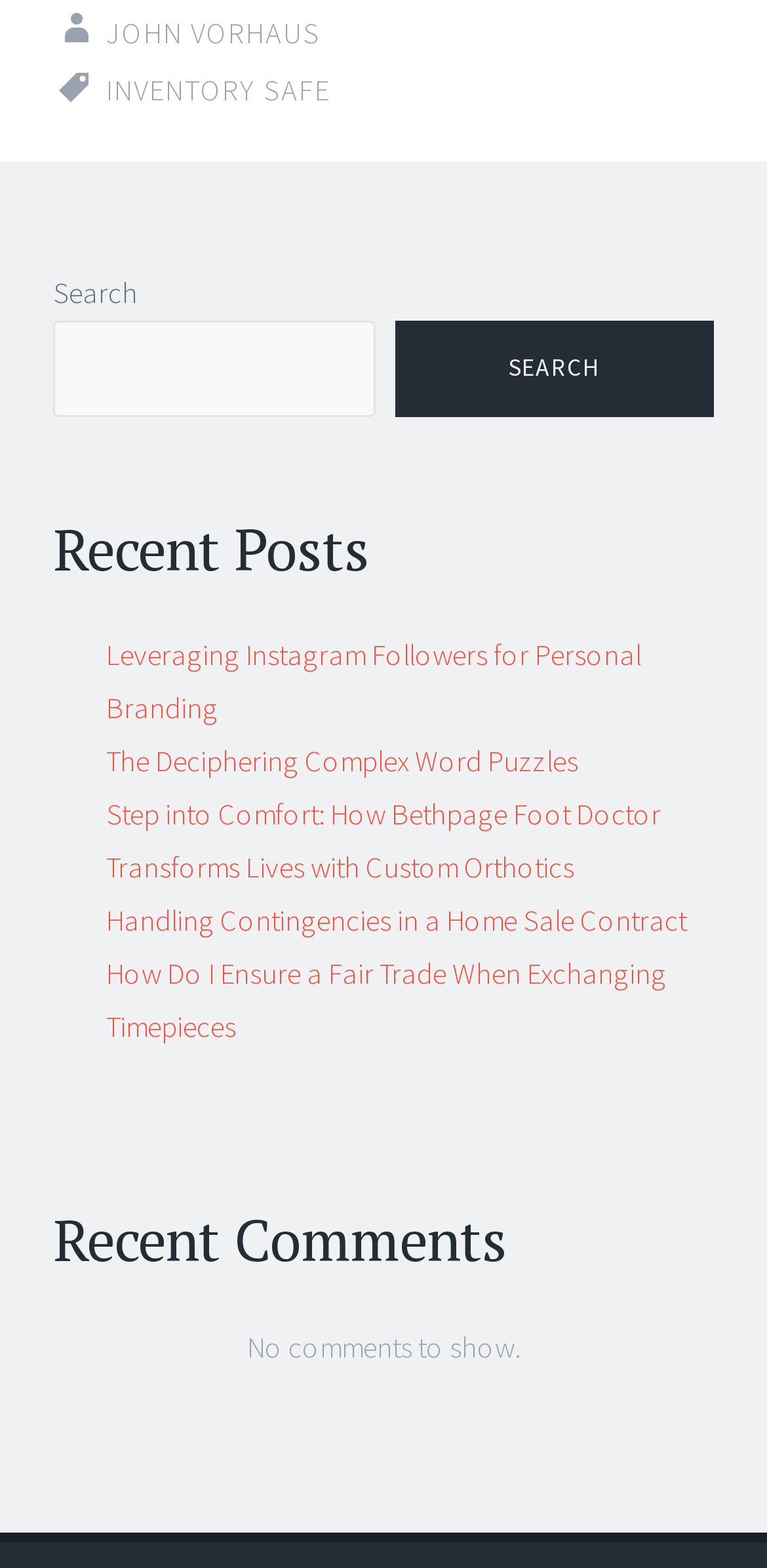Please provide the bounding box coordinates for the element that needs to be clicked to perform the instruction: "search with the search button". The coordinates must consist of four float numbers between 0 and 1, formatted as [left, top, right, bottom].

[0.514, 0.204, 0.931, 0.266]